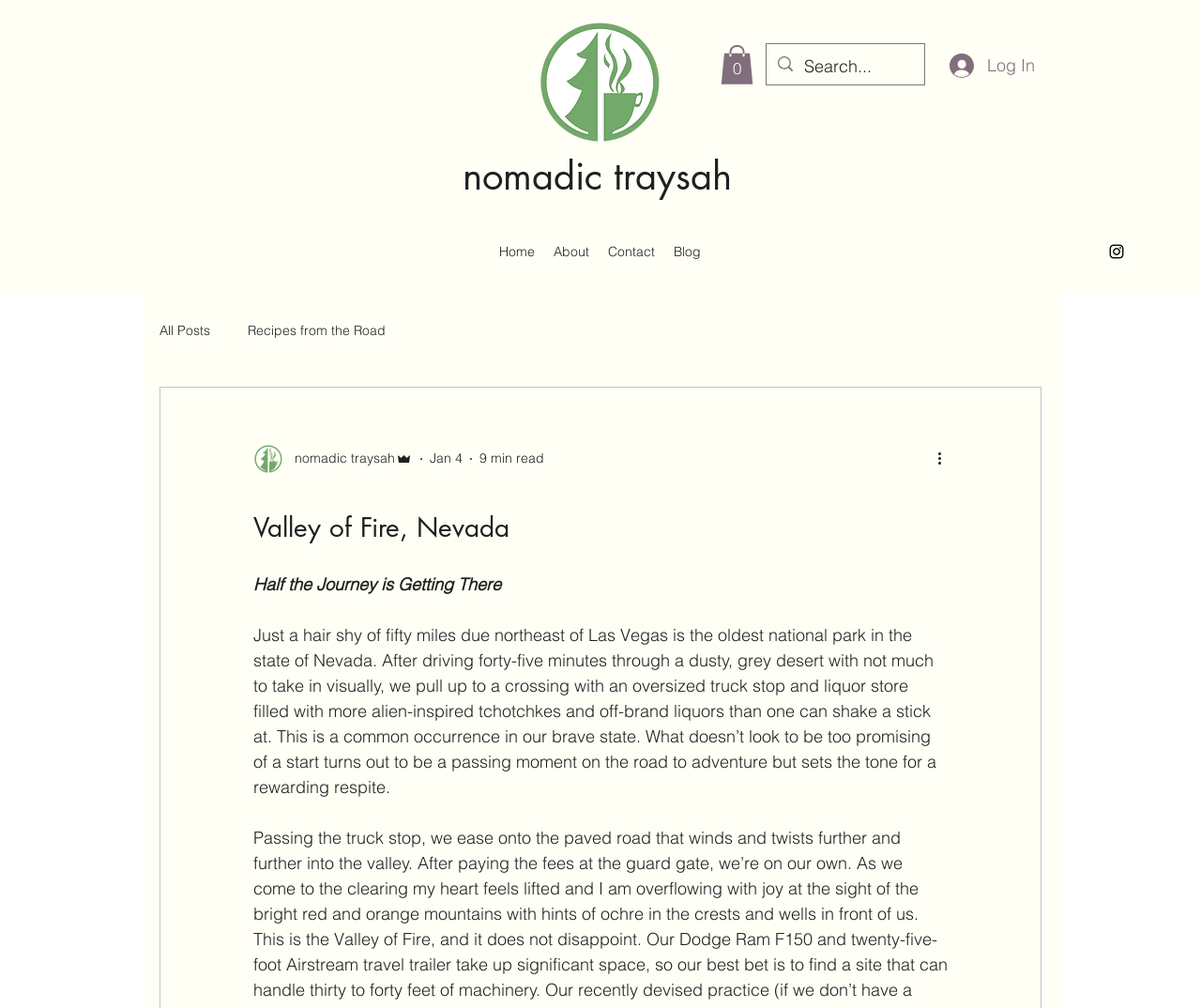Determine the bounding box coordinates of the clickable element to complete this instruction: "Visit the blog page". Provide the coordinates in the format of four float numbers between 0 and 1, [left, top, right, bottom].

[0.554, 0.235, 0.592, 0.263]